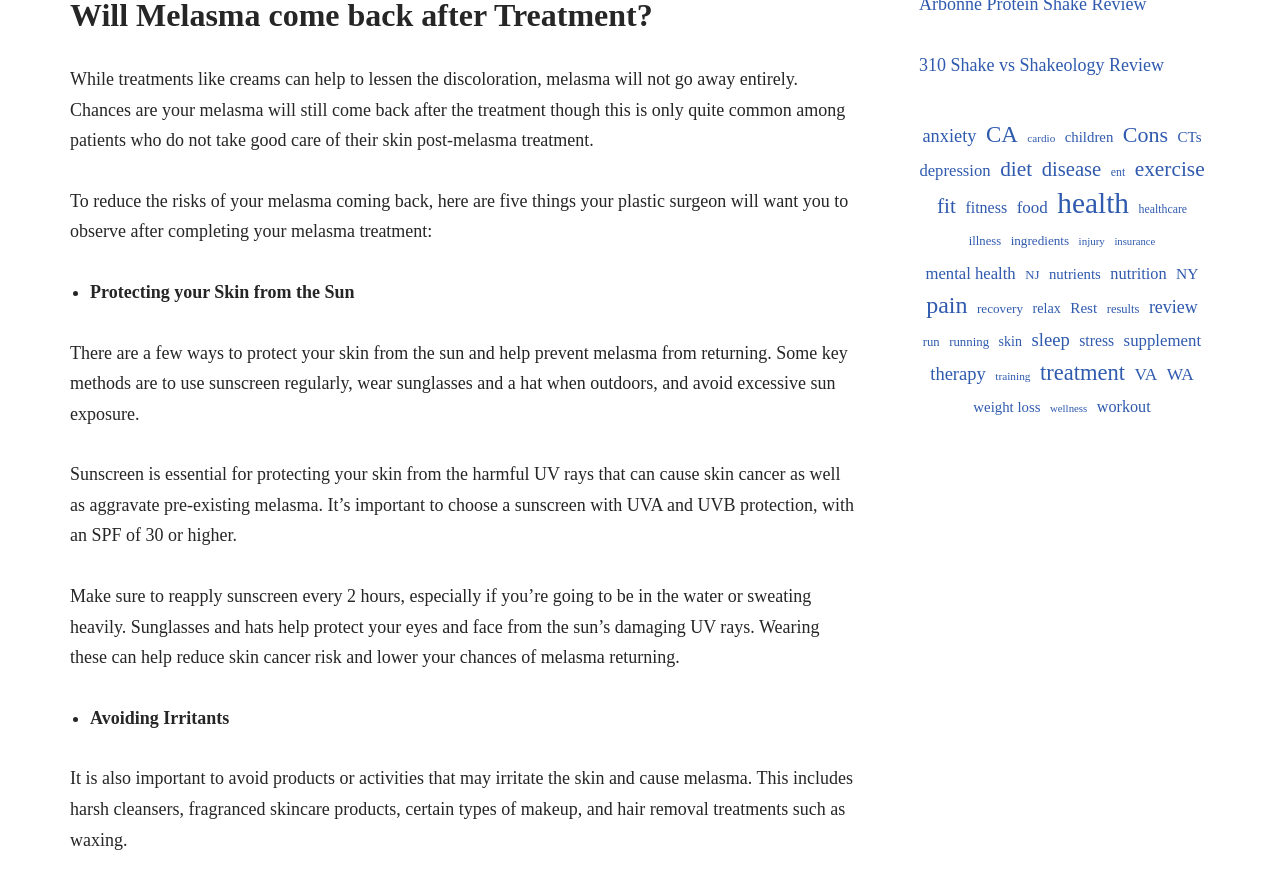What can irritate the skin and cause melasma?
Please give a detailed and elaborate answer to the question.

The text states that avoiding products or activities that may irritate the skin and cause melasma is important, and examples of these include harsh cleansers, fragranced skincare products, certain types of makeup, and hair removal treatments such as waxing.